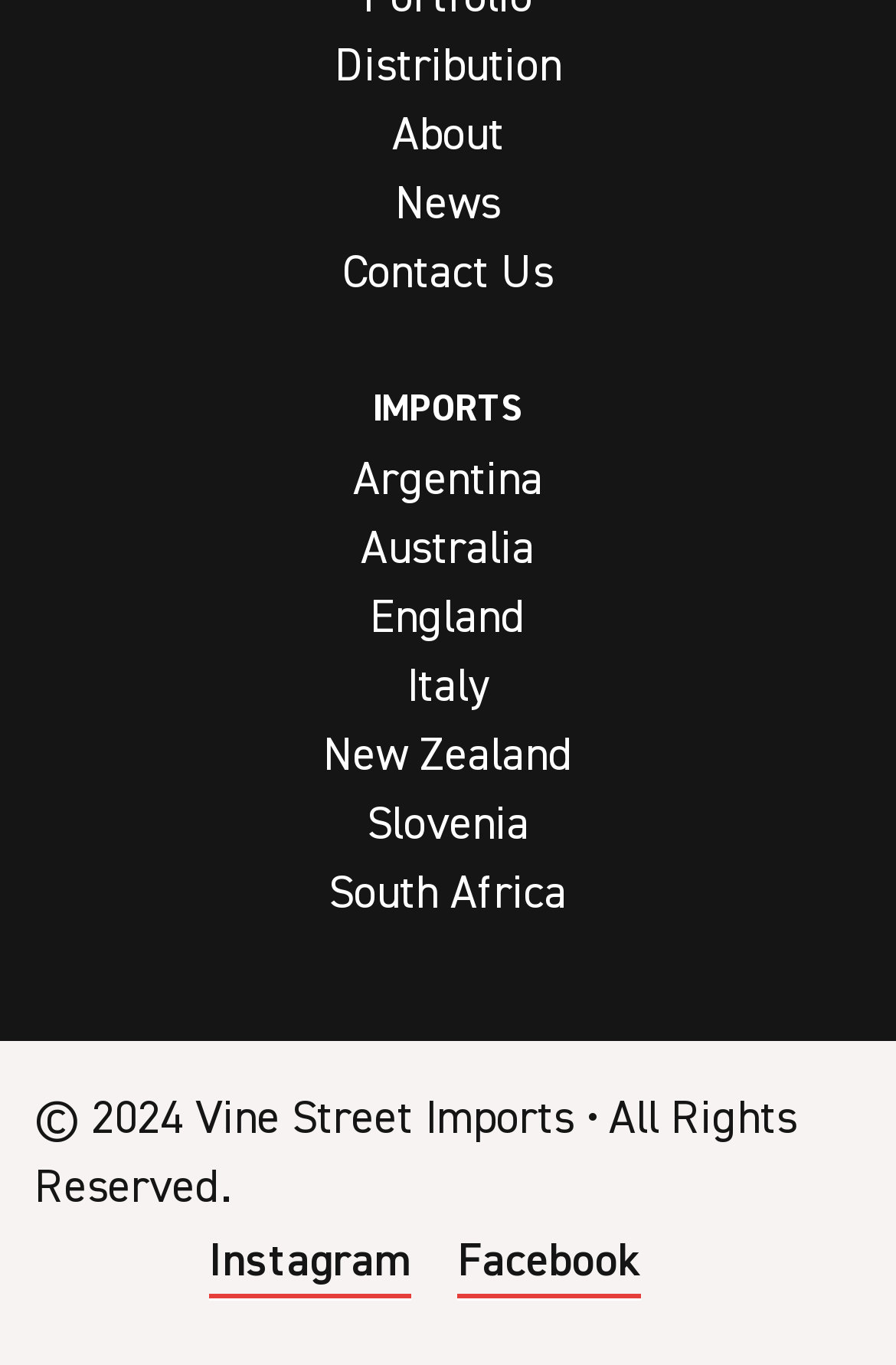Locate the bounding box coordinates of the element that should be clicked to execute the following instruction: "Read news".

[0.441, 0.129, 0.559, 0.169]